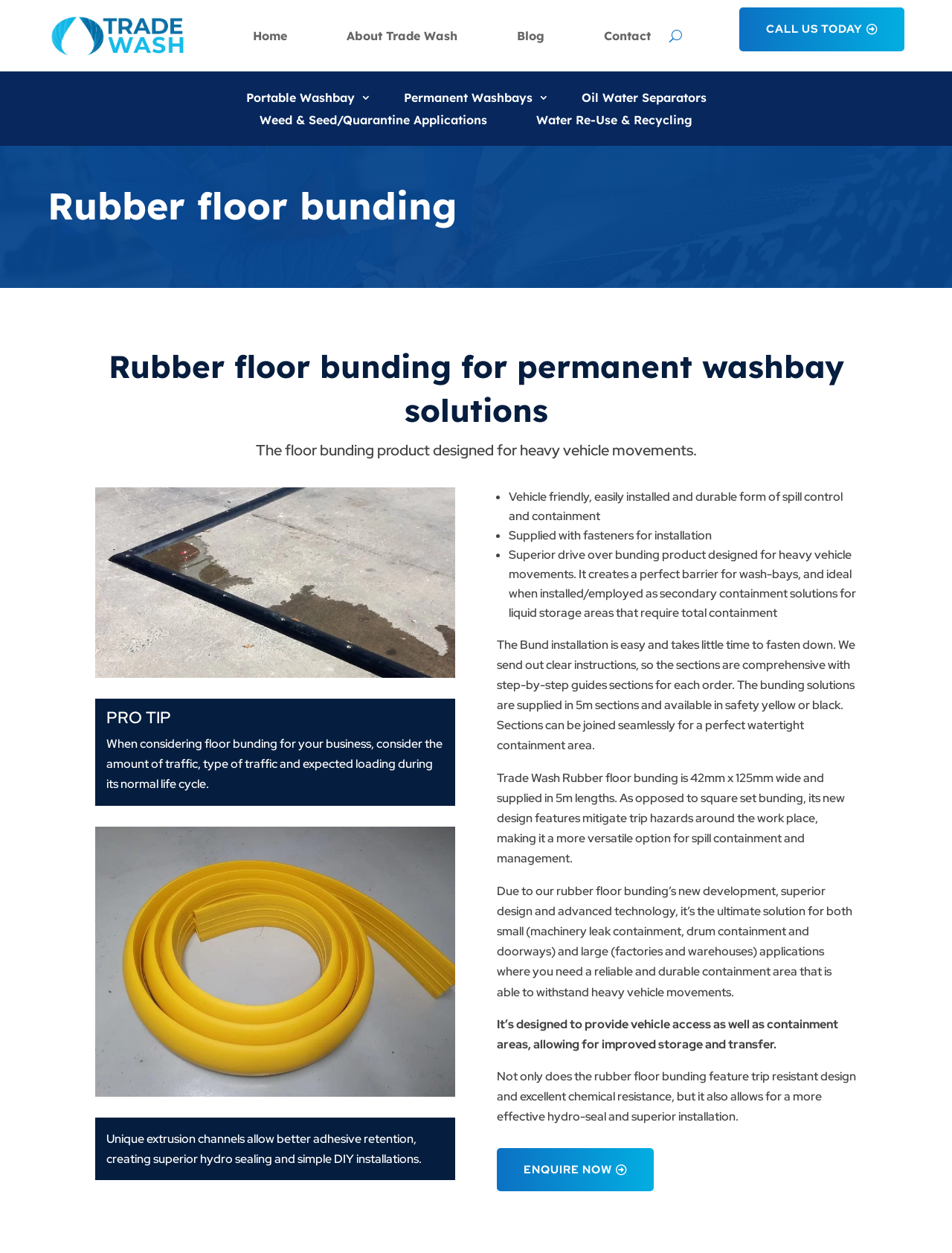Extract the heading text from the webpage.

Rubber floor bunding